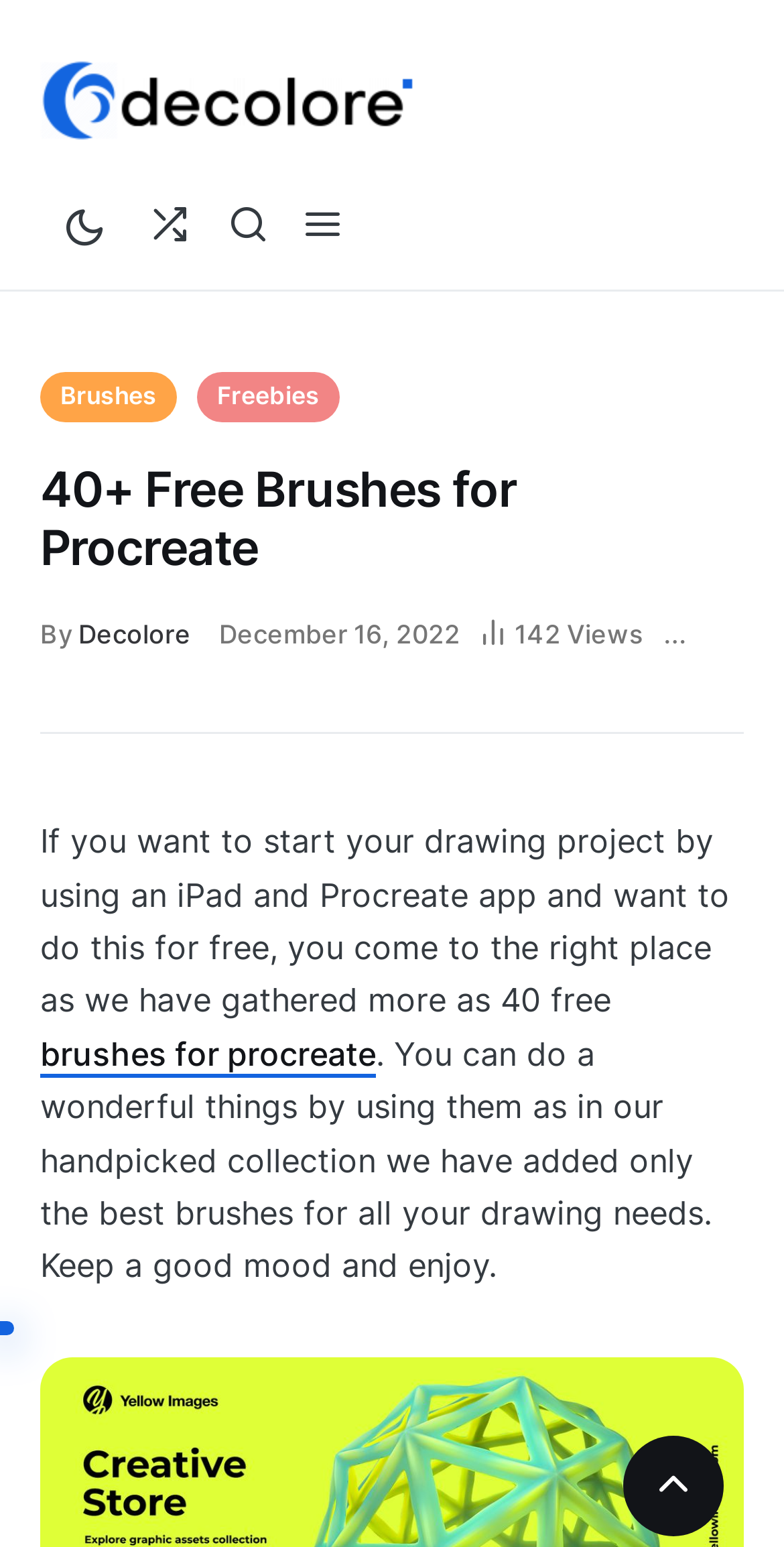Please identify the coordinates of the bounding box that should be clicked to fulfill this instruction: "Toggle Dark Mode".

[0.051, 0.116, 0.164, 0.173]